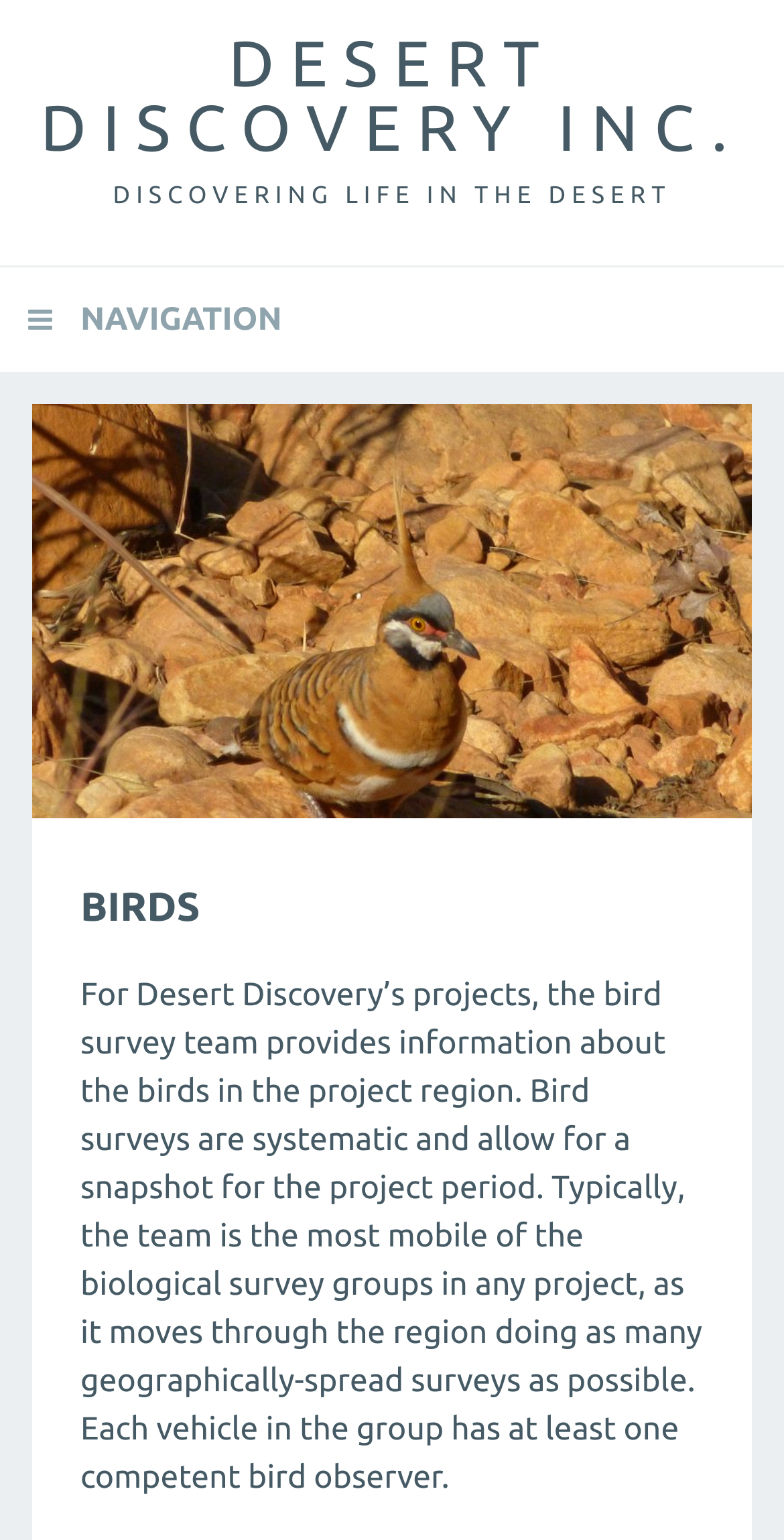What is the purpose of the bird survey team?
From the image, provide a succinct answer in one word or a short phrase.

Provide information about birds